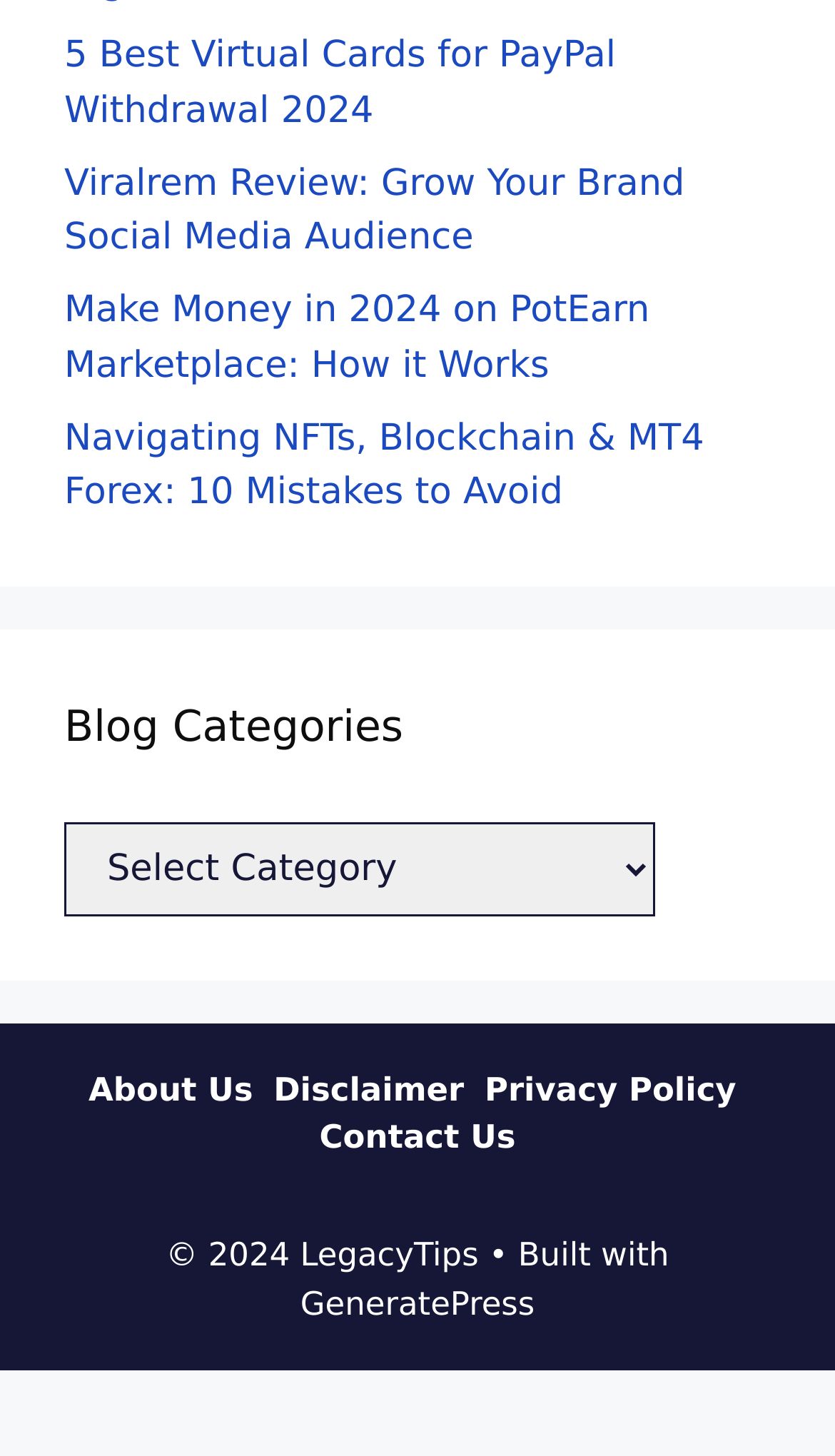What is the last link in the footer section?
Refer to the image and give a detailed answer to the question.

The footer section contains several links, and the last link is 'Contact Us', which is located below the links 'About Us', 'Disclaimer', and 'Privacy Policy'.